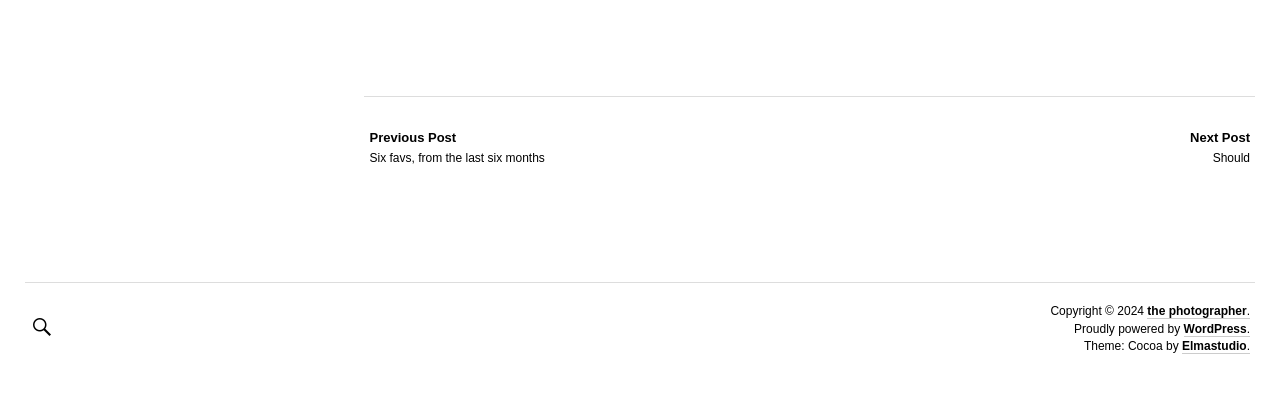Locate the UI element described by Blog and provide its bounding box coordinates. Use the format (top-left x, top-left y, bottom-right x, bottom-right y) with all values as floating point numbers between 0 and 1.

None